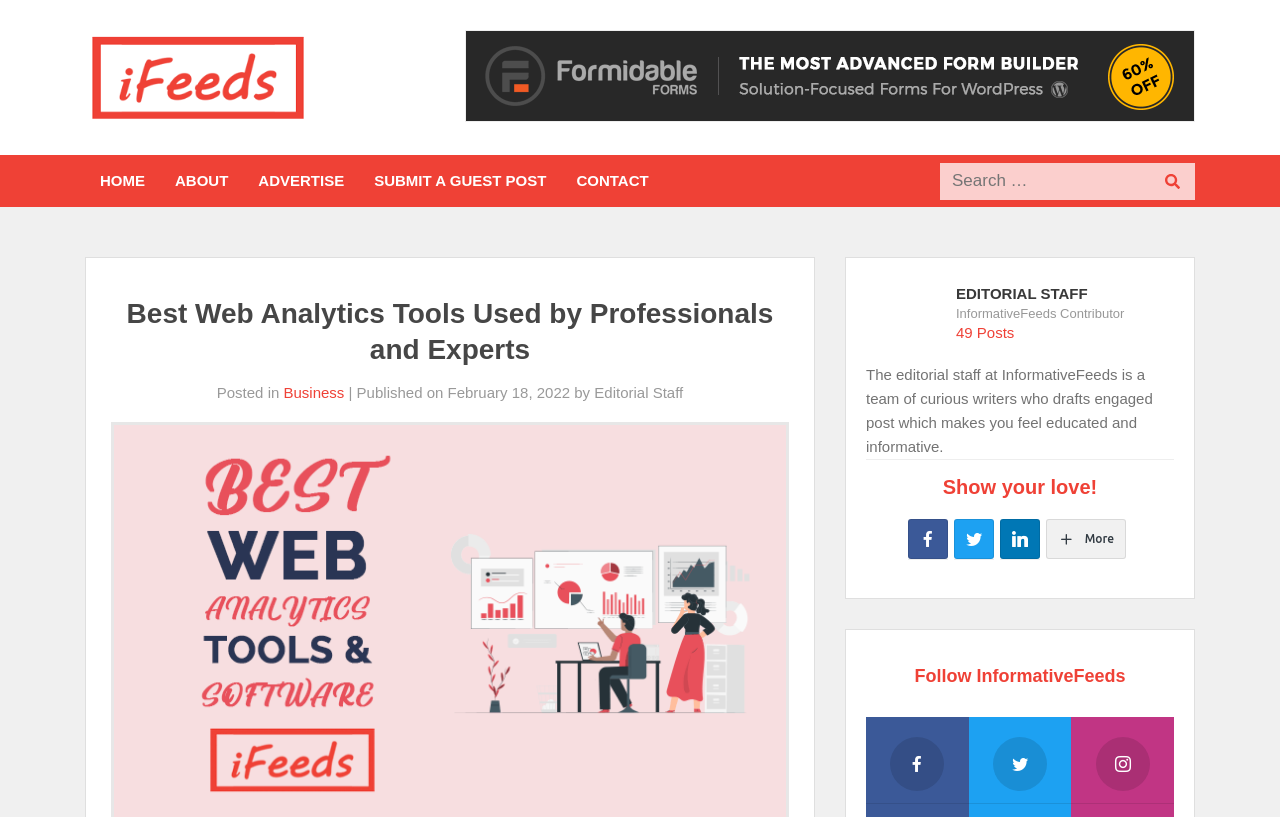Please identify the webpage's heading and generate its text content.

Best Web Analytics Tools Used by Professionals and Experts